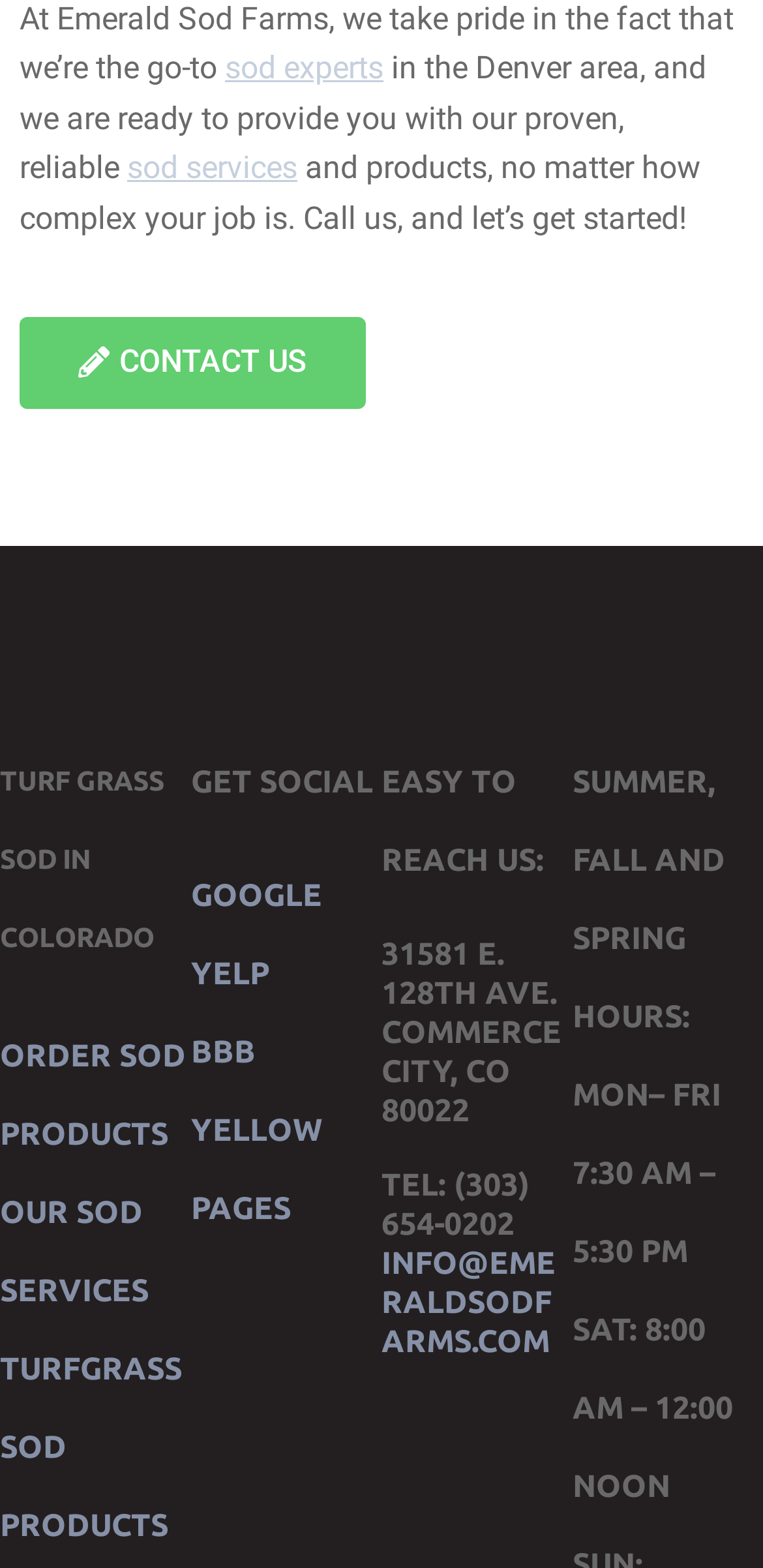Highlight the bounding box coordinates of the element you need to click to perform the following instruction: "Email to INFO@EMERALDSODFARMS.COM."

[0.5, 0.794, 0.728, 0.867]